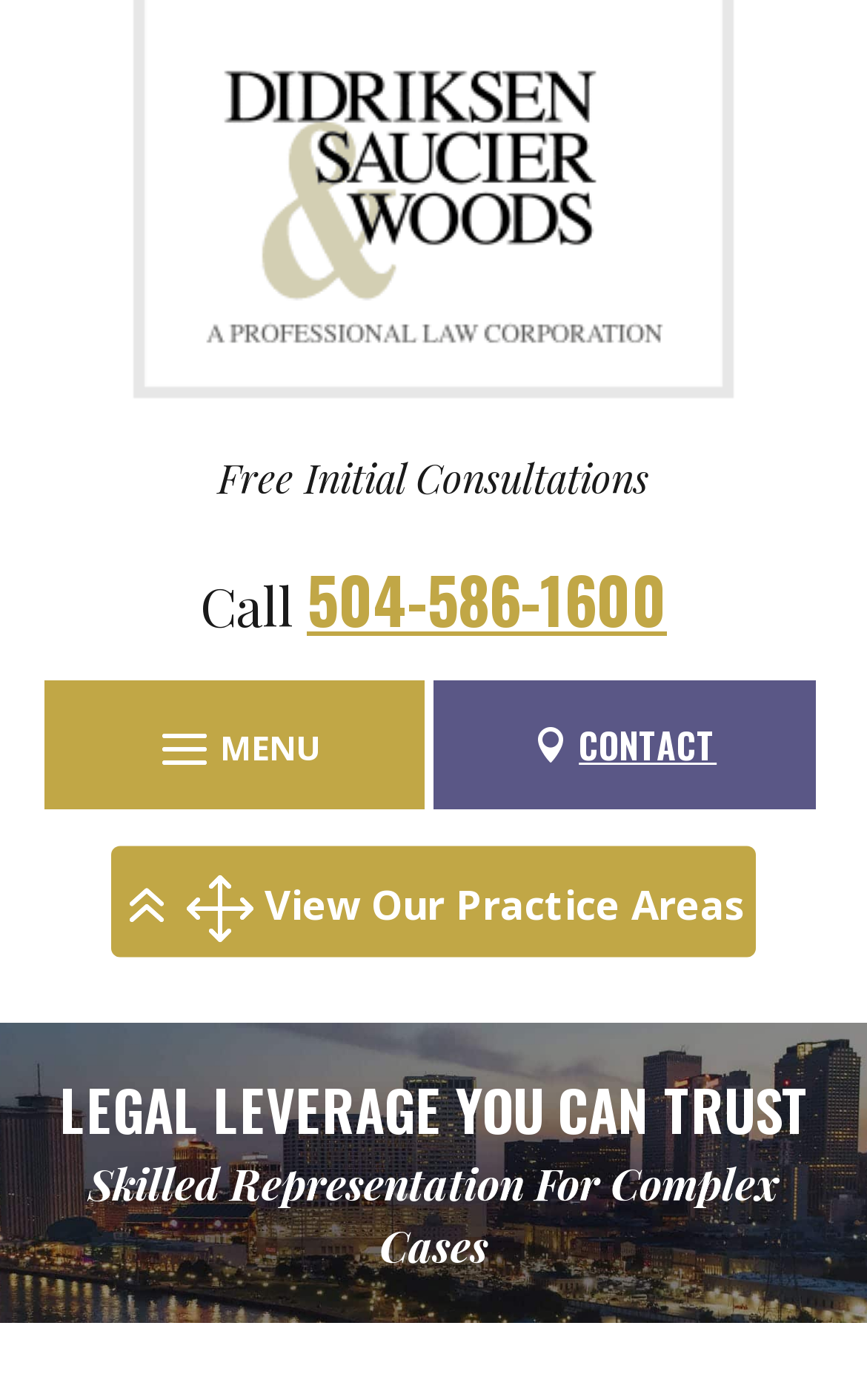Provide a short answer to the following question with just one word or phrase: What is the name of the law firm?

Didriksen, Saucier & Woods, PLC